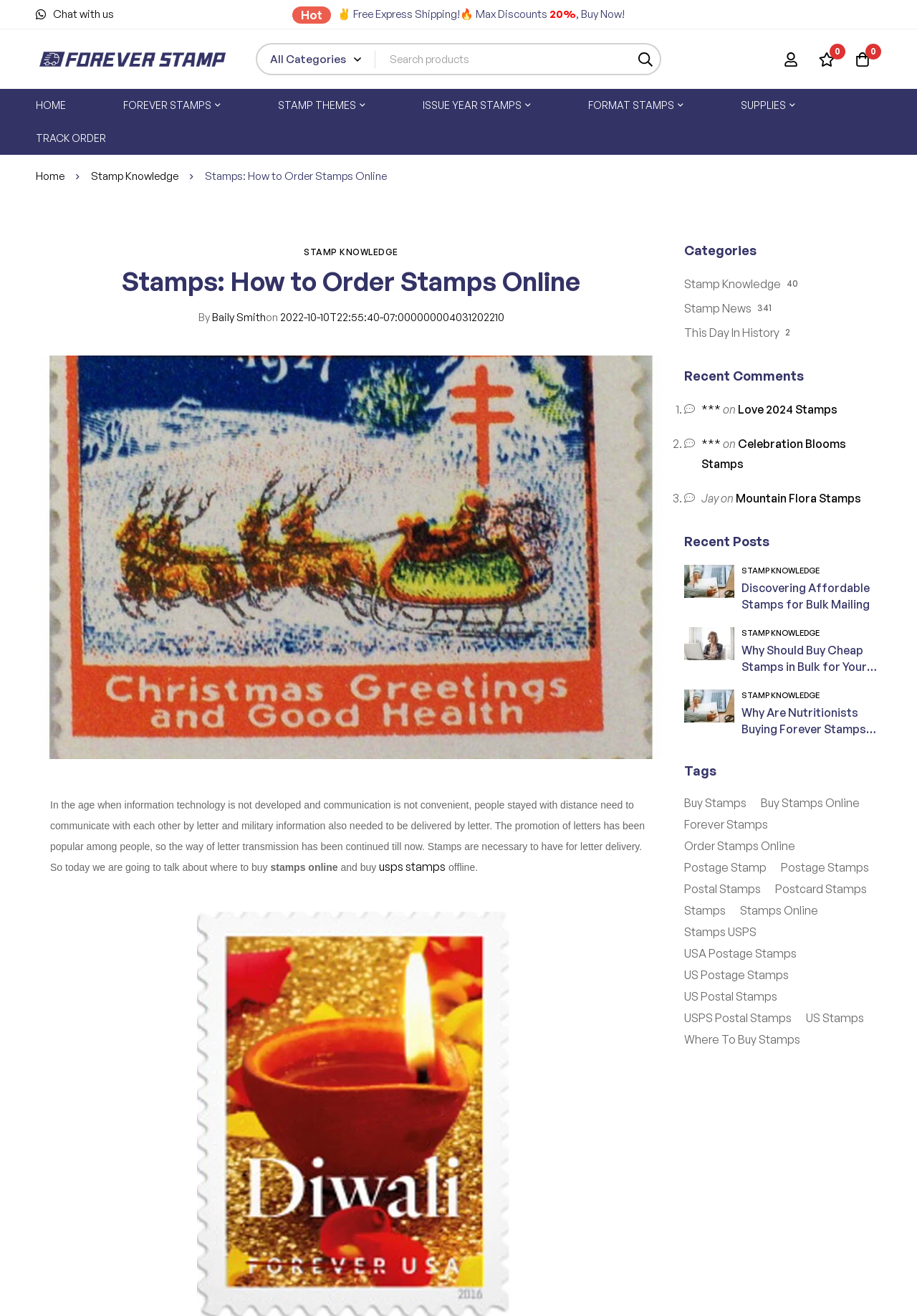Reply to the question with a brief word or phrase: What is the category of the article 'Discovering Affordable Stamps for Bulk Mailing'?

Stamp Knowledge